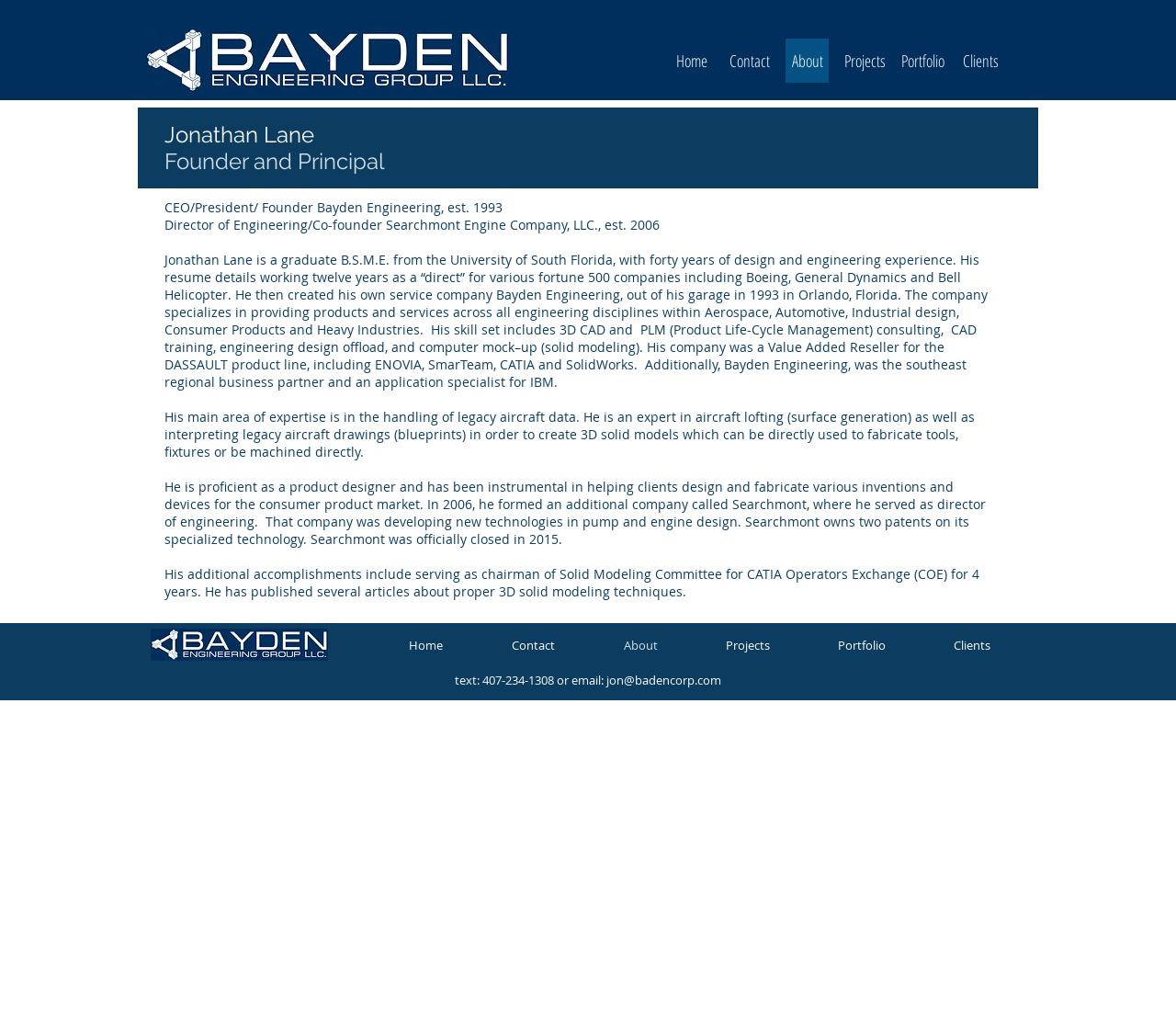What is Jonathan Lane's educational background?
Using the image as a reference, answer the question with a short word or phrase.

B.S.M.E. from the University of South Florida